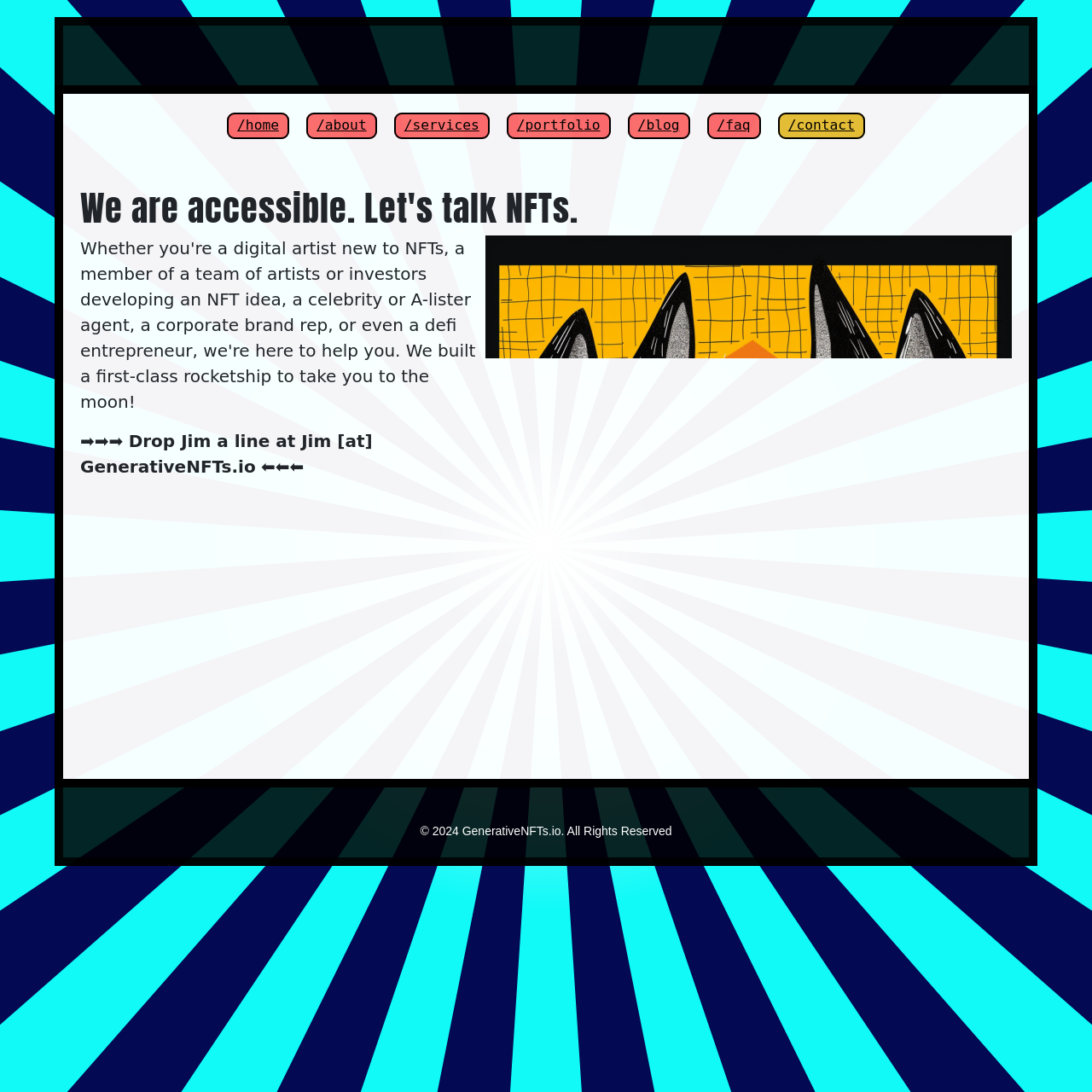Answer the question below using just one word or a short phrase: 
How many arrow symbols are there?

6